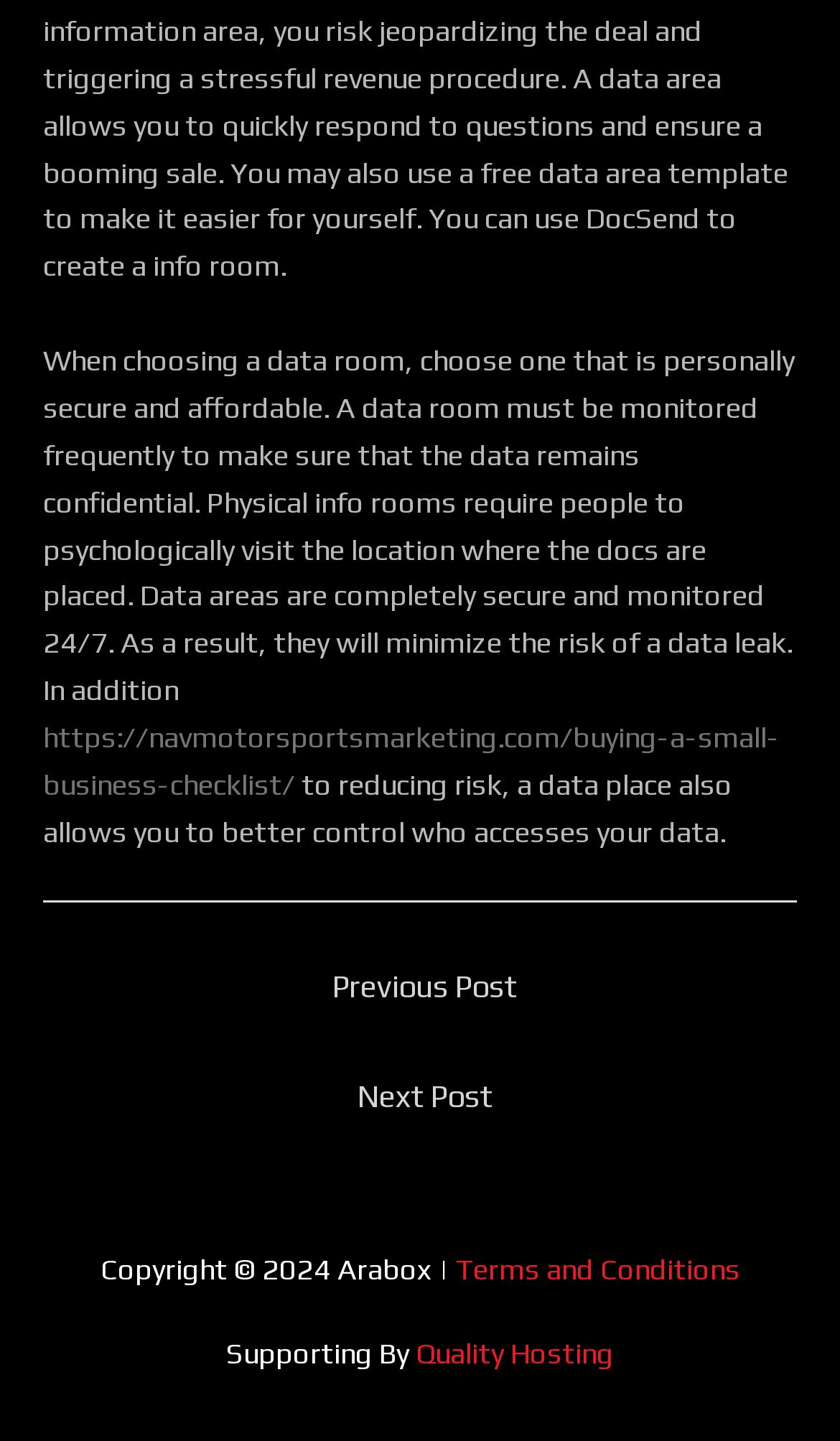Provide the bounding box coordinates for the UI element described in this sentence: "https://navmotorsportsmarketing.com/buying-a-small-business-checklist/". The coordinates should be four float values between 0 and 1, i.e., [left, top, right, bottom].

[0.051, 0.499, 0.928, 0.556]